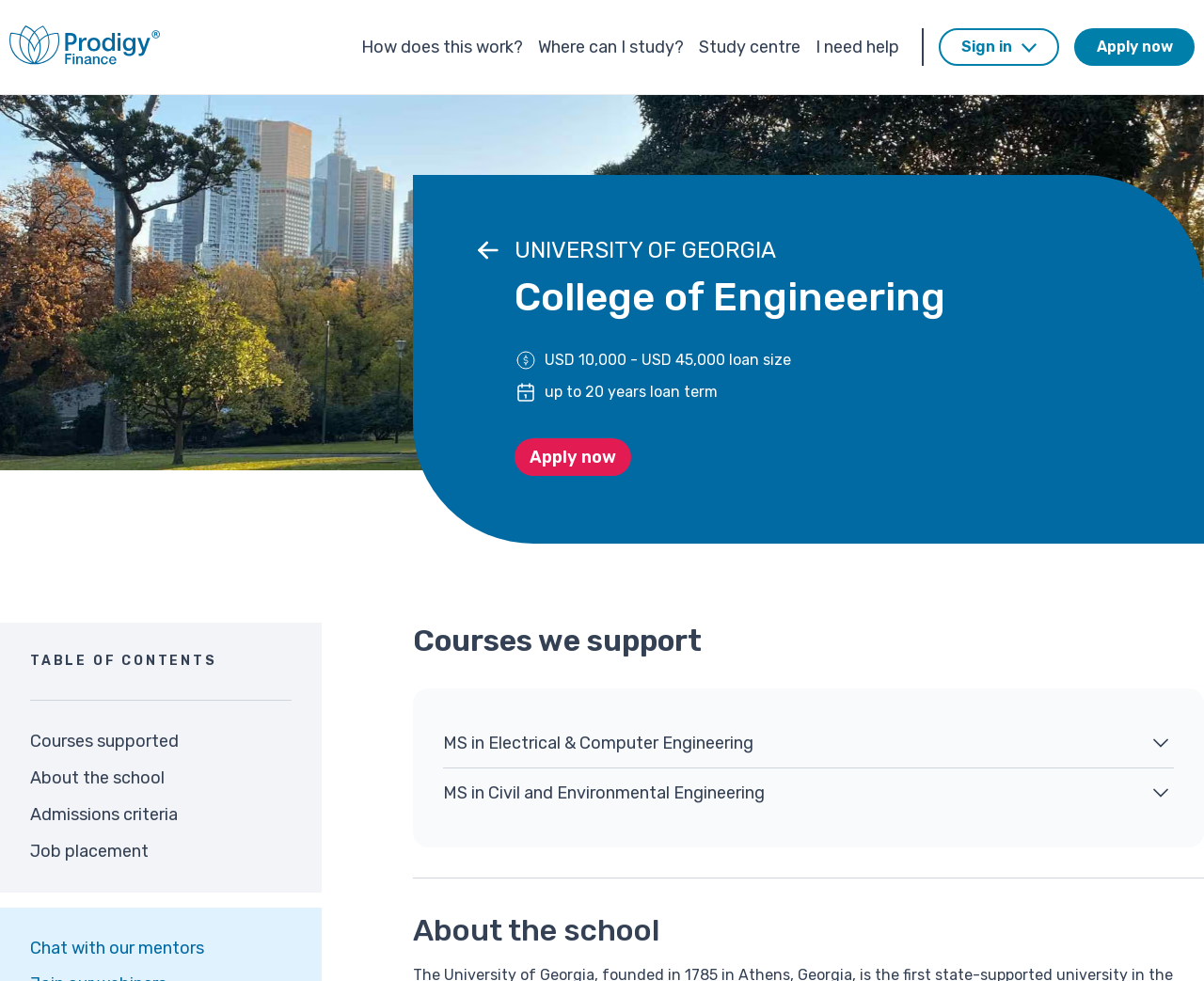Please reply to the following question using a single word or phrase: 
How many links are there in the 'Study centre' section?

3